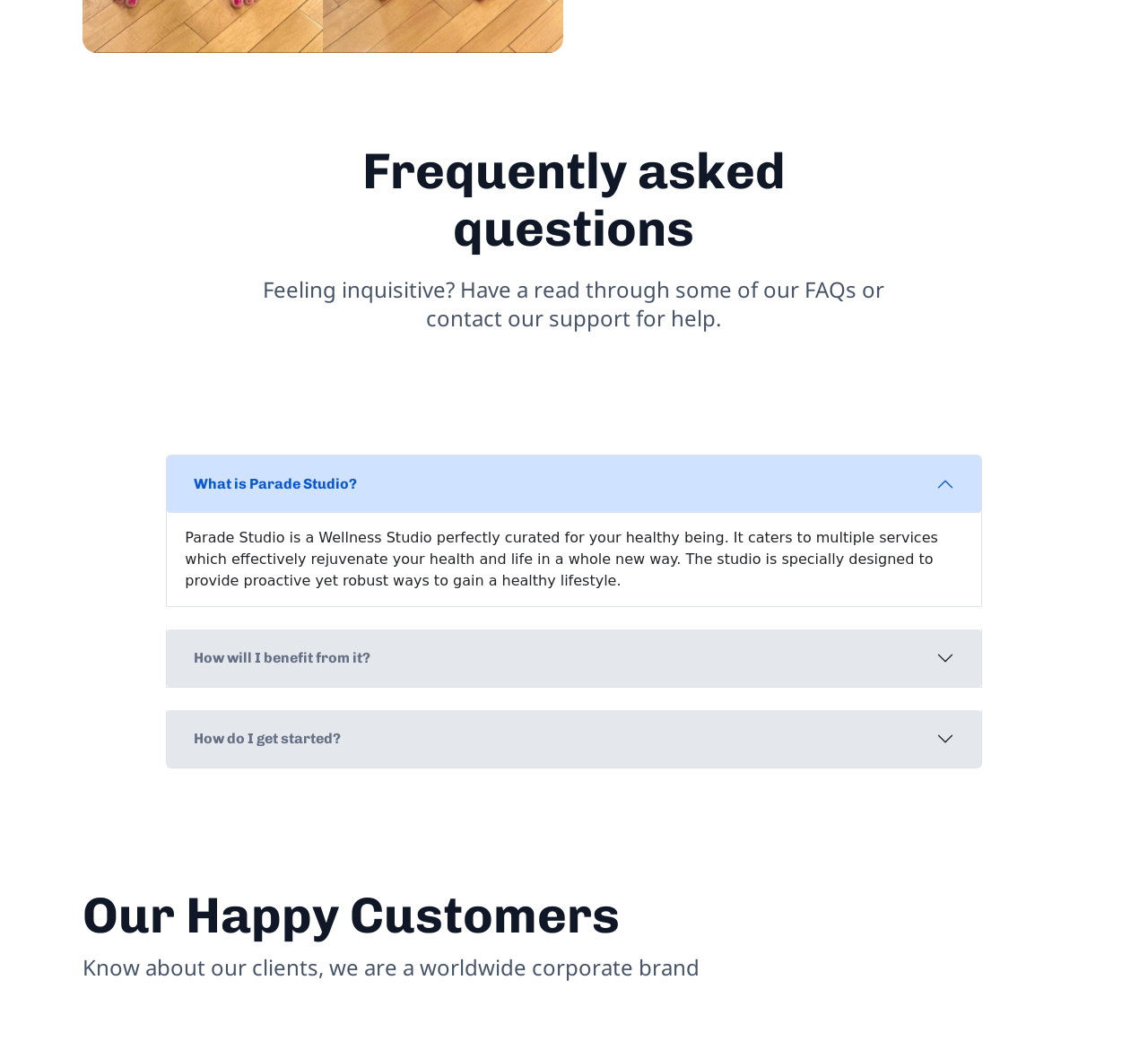Please locate the UI element described by "Events" and provide its bounding box coordinates.

None